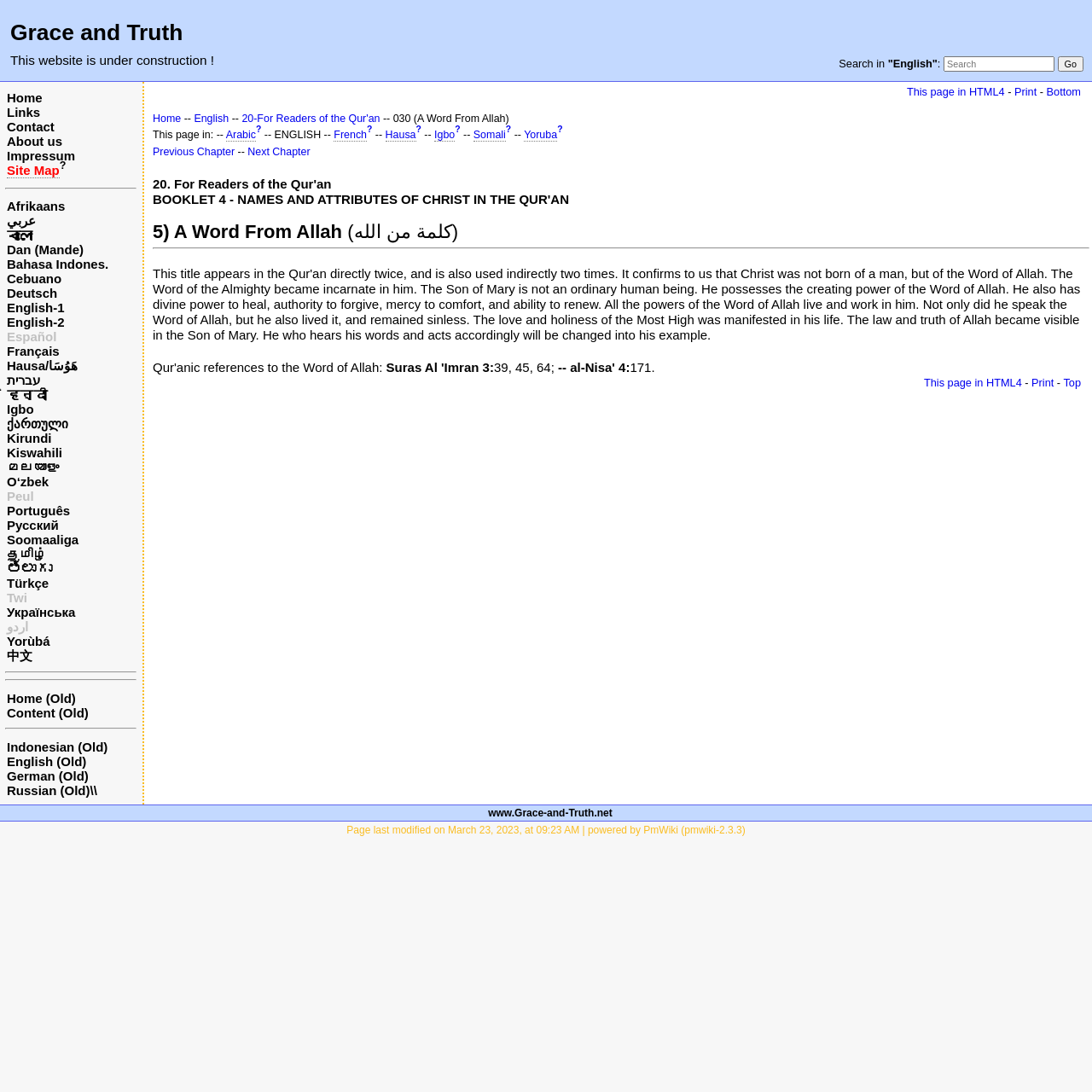How many languages are available on the website?
Examine the screenshot and reply with a single word or phrase.

Over 30